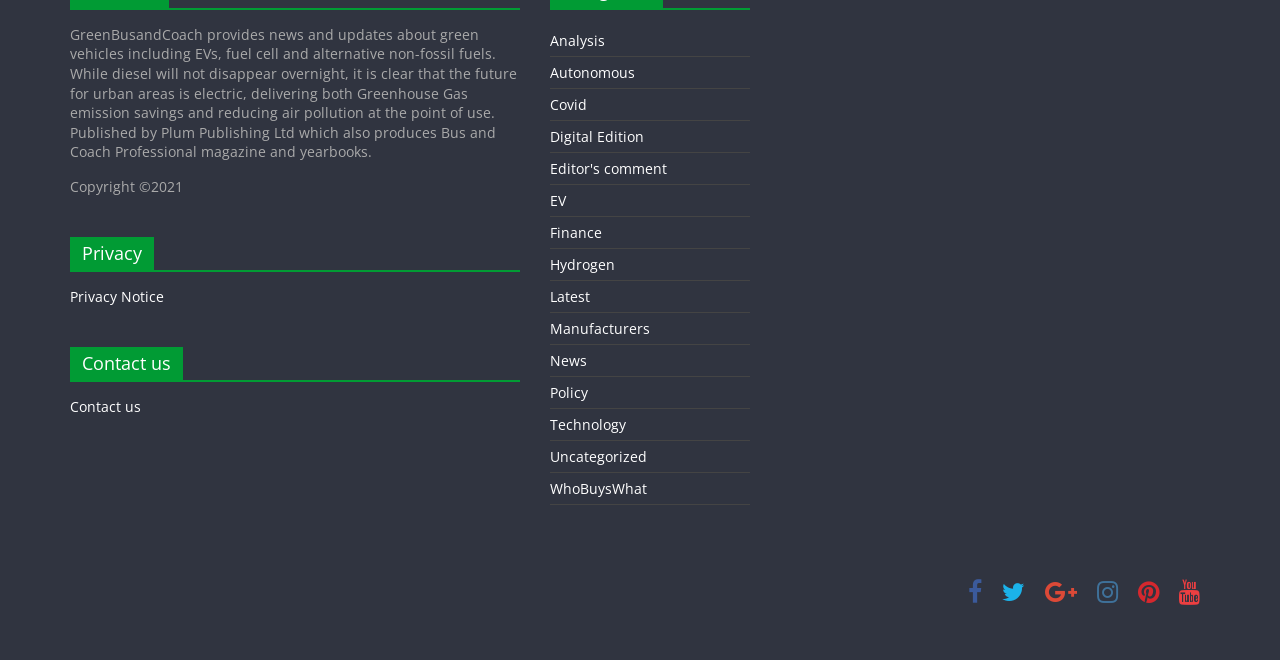Determine the bounding box coordinates for the area you should click to complete the following instruction: "Read the privacy notice".

[0.055, 0.435, 0.128, 0.464]